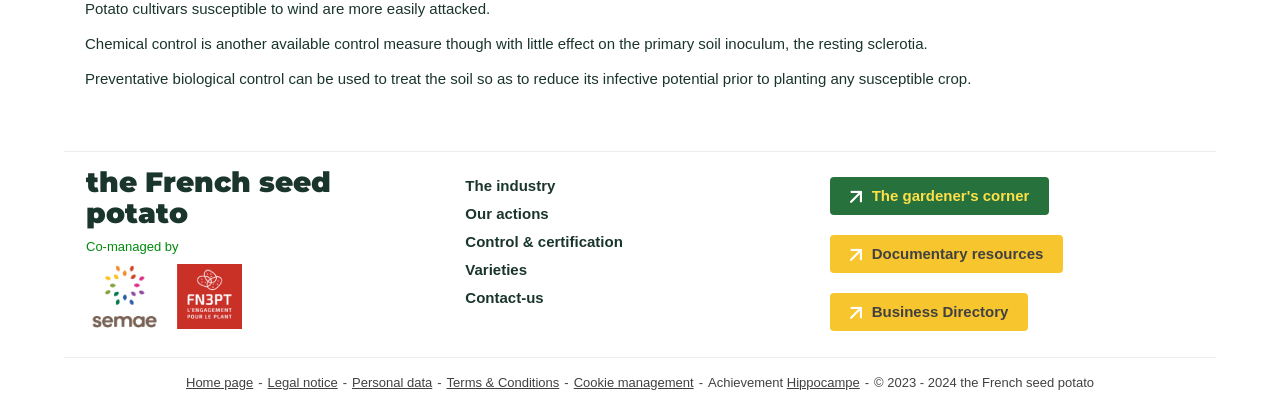What are the main categories on the website?
Please answer the question with a single word or phrase, referencing the image.

The industry, Our actions, etc.